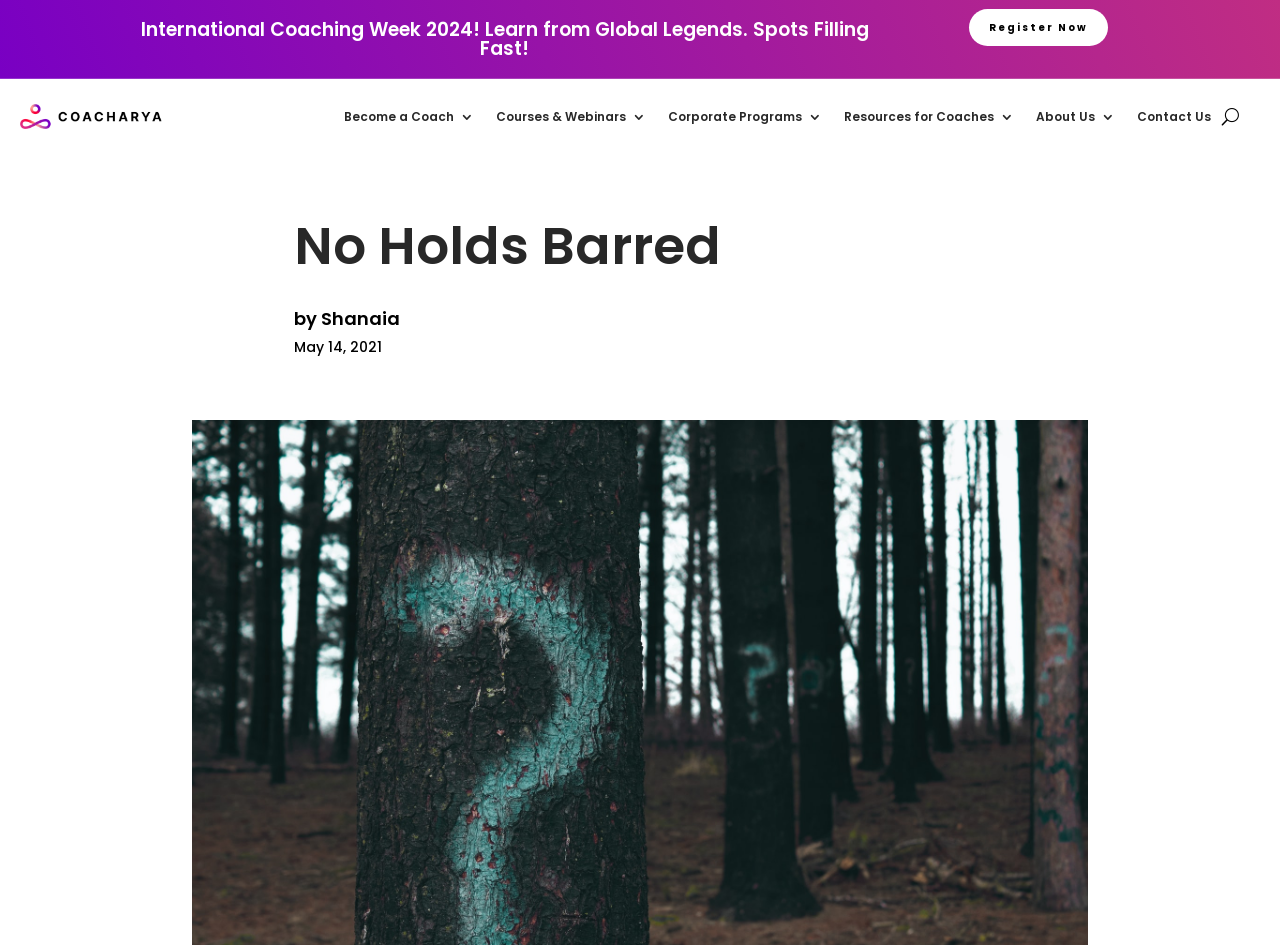Please pinpoint the bounding box coordinates for the region I should click to adhere to this instruction: "Explore corporate programs".

[0.522, 0.083, 0.642, 0.164]